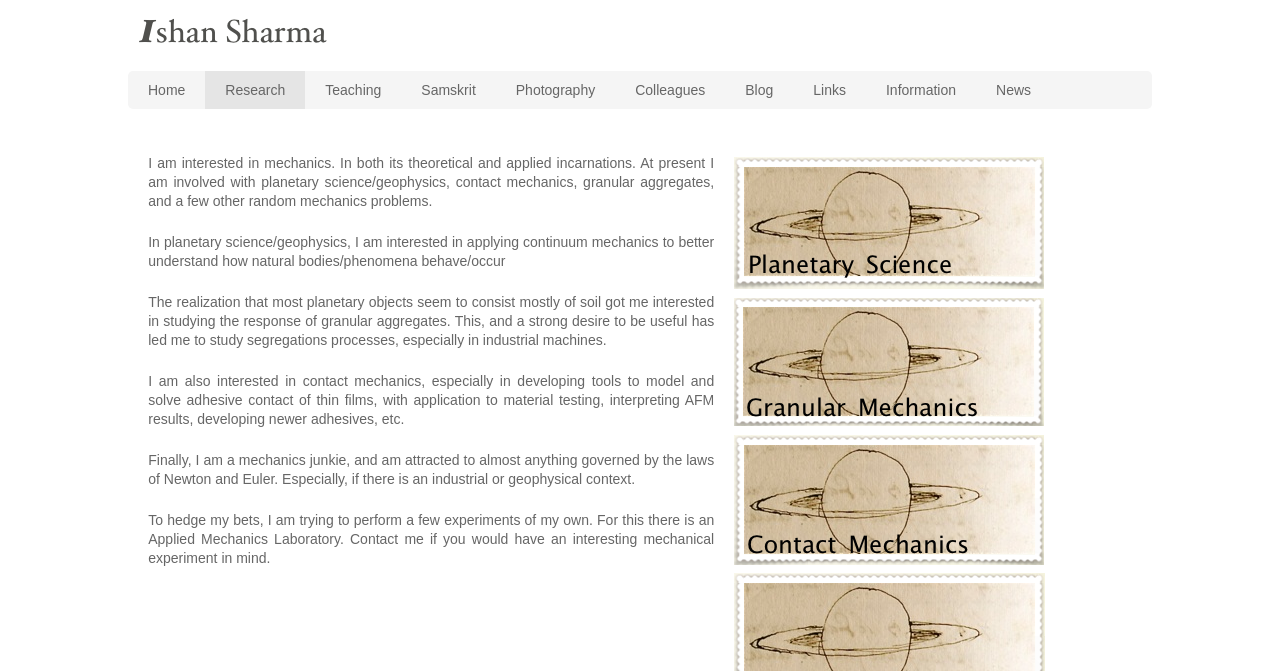Determine the bounding box coordinates of the clickable region to execute the instruction: "read about contact mechanics". The coordinates should be four float numbers between 0 and 1, denoted as [left, top, right, bottom].

[0.116, 0.556, 0.558, 0.637]